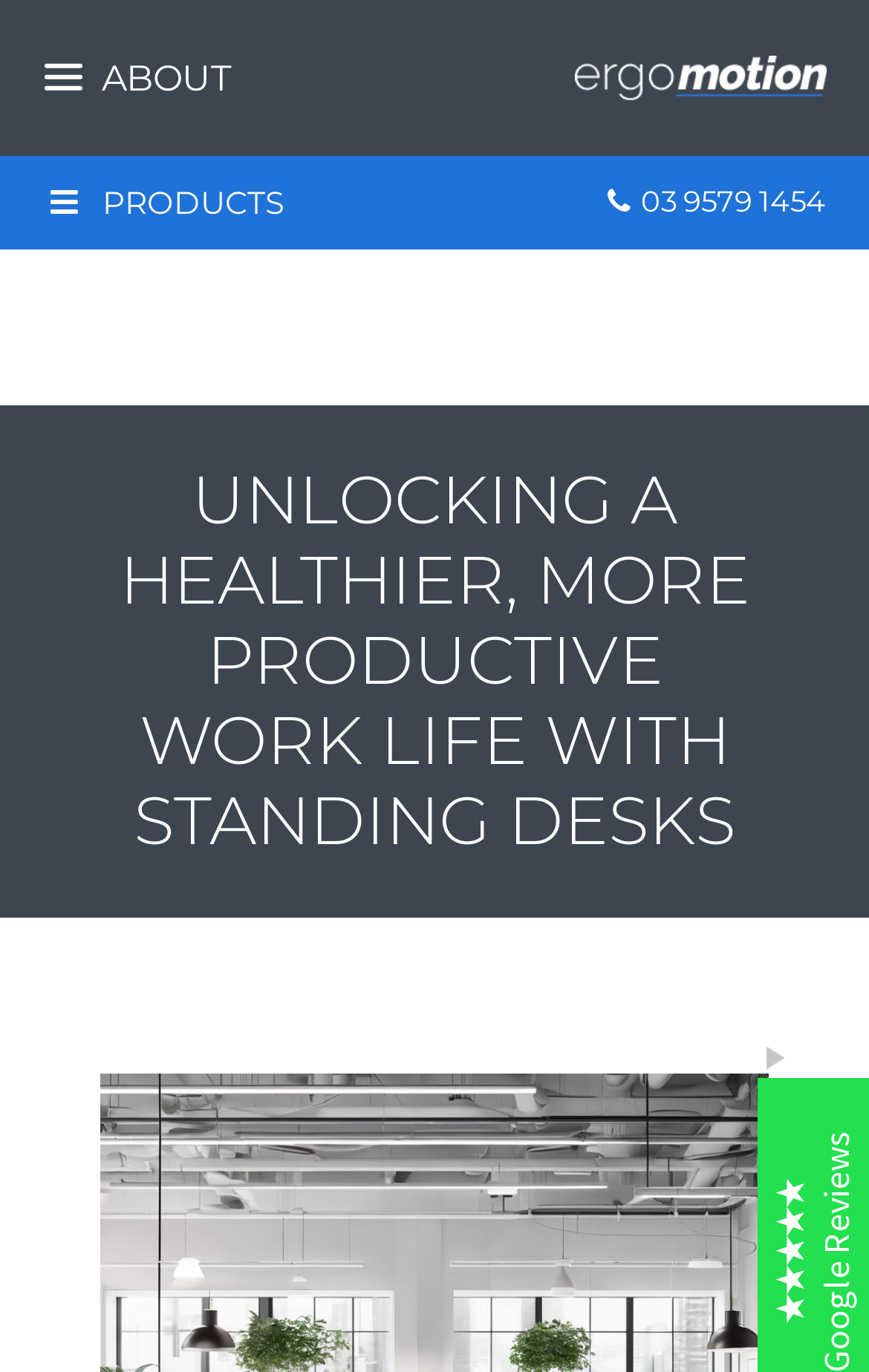Look at the image and write a detailed answer to the question: 
How many reviews are there?

I found the review count '261 Reviews' in the static text element with bounding box coordinates [0.41, 0.919, 0.649, 0.956].